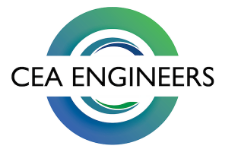In which states does the company offer its services?
Answer the question with a detailed explanation, including all necessary information.

According to the caption, CEA Engineers offers its professional services across multiple states, including New York, New Jersey, and Florida. This information is provided to highlight the company's geographical reach and expertise.